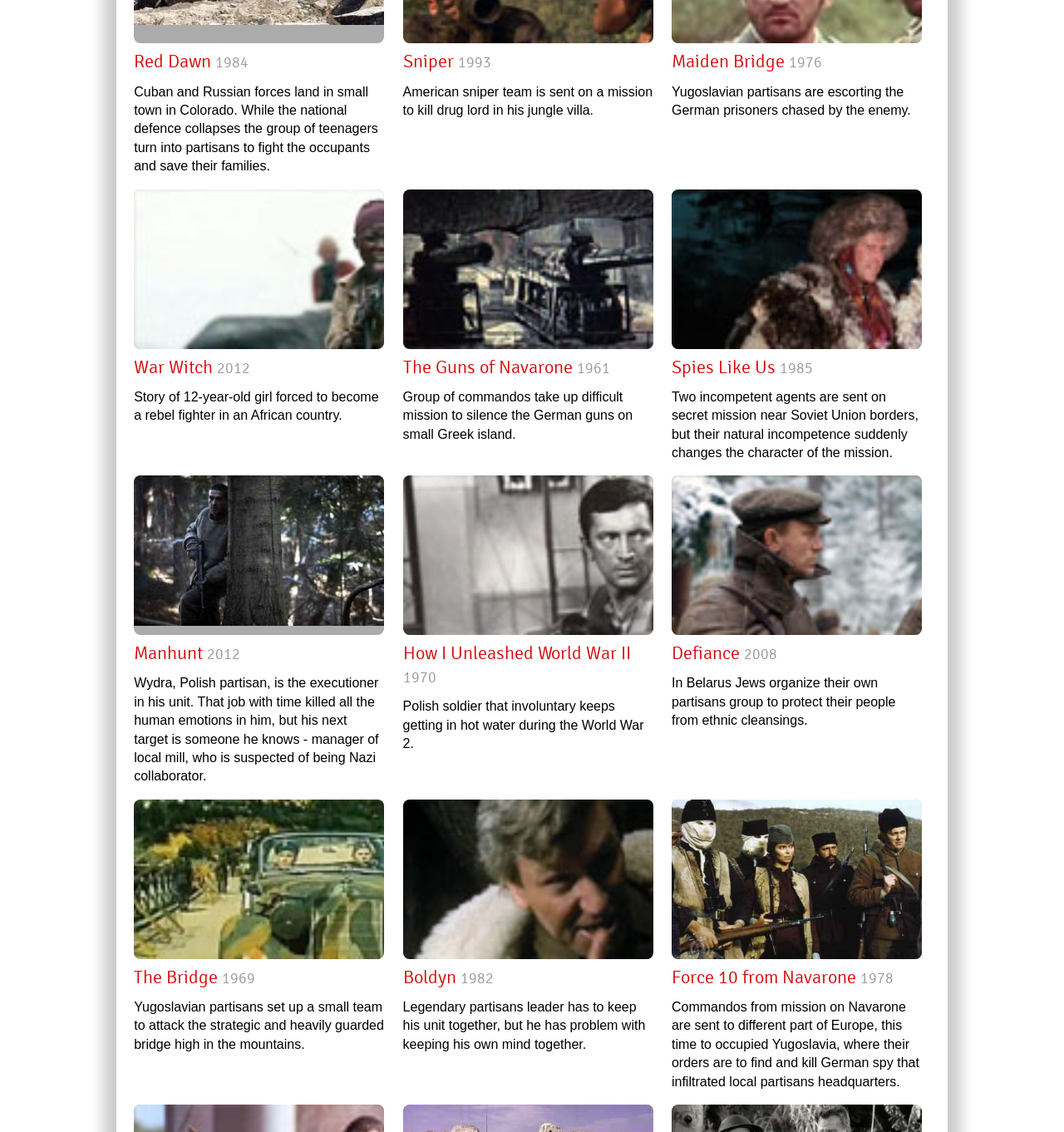What is the plot of the war movie 'War Witch 2012'?
Answer with a single word or phrase by referring to the visual content.

Story of 12-year-old girl forced to become a rebel fighter